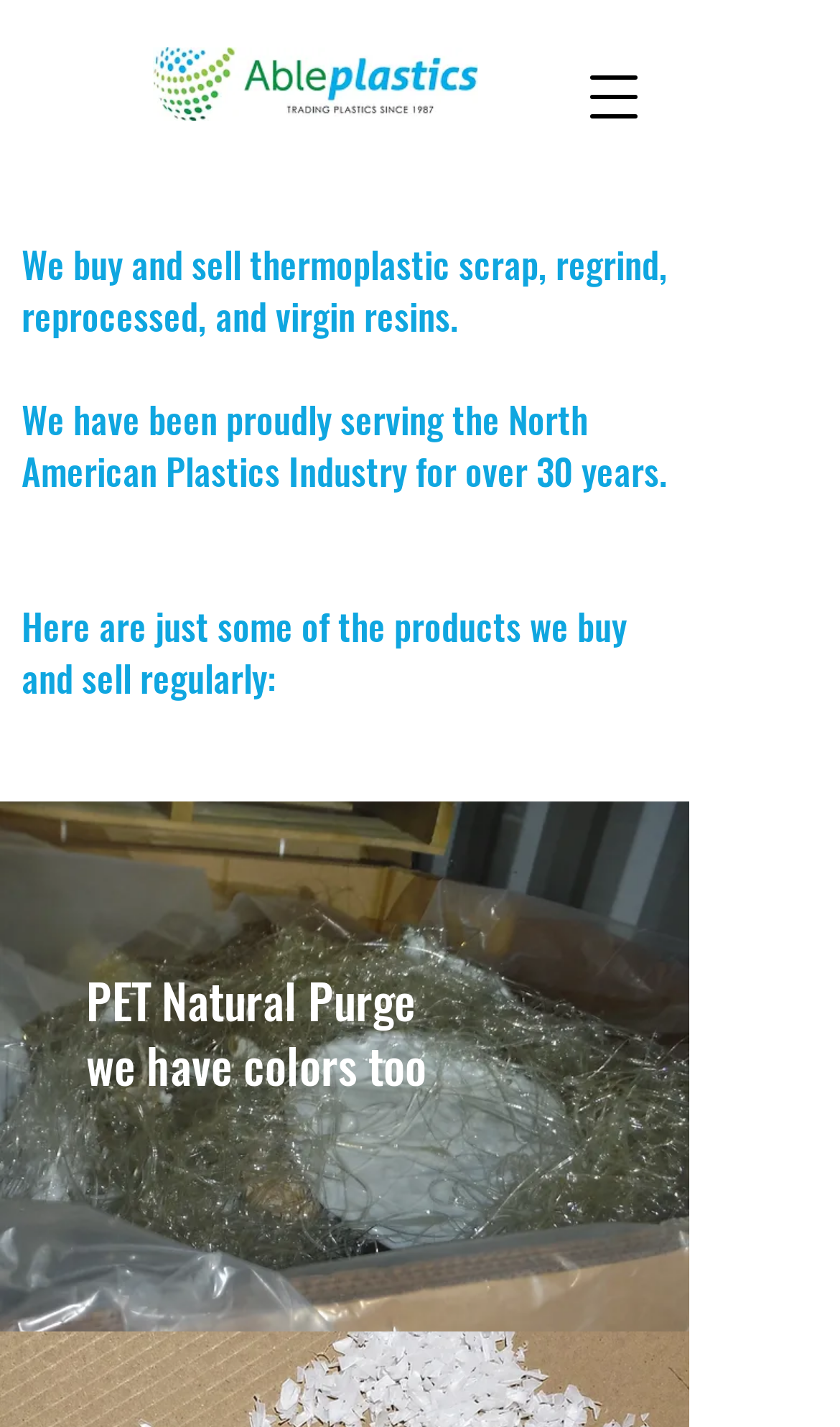Find the UI element described as: "aria-label="Open navigation menu"" and predict its bounding box coordinates. Ensure the coordinates are four float numbers between 0 and 1, [left, top, right, bottom].

[0.679, 0.038, 0.782, 0.098]